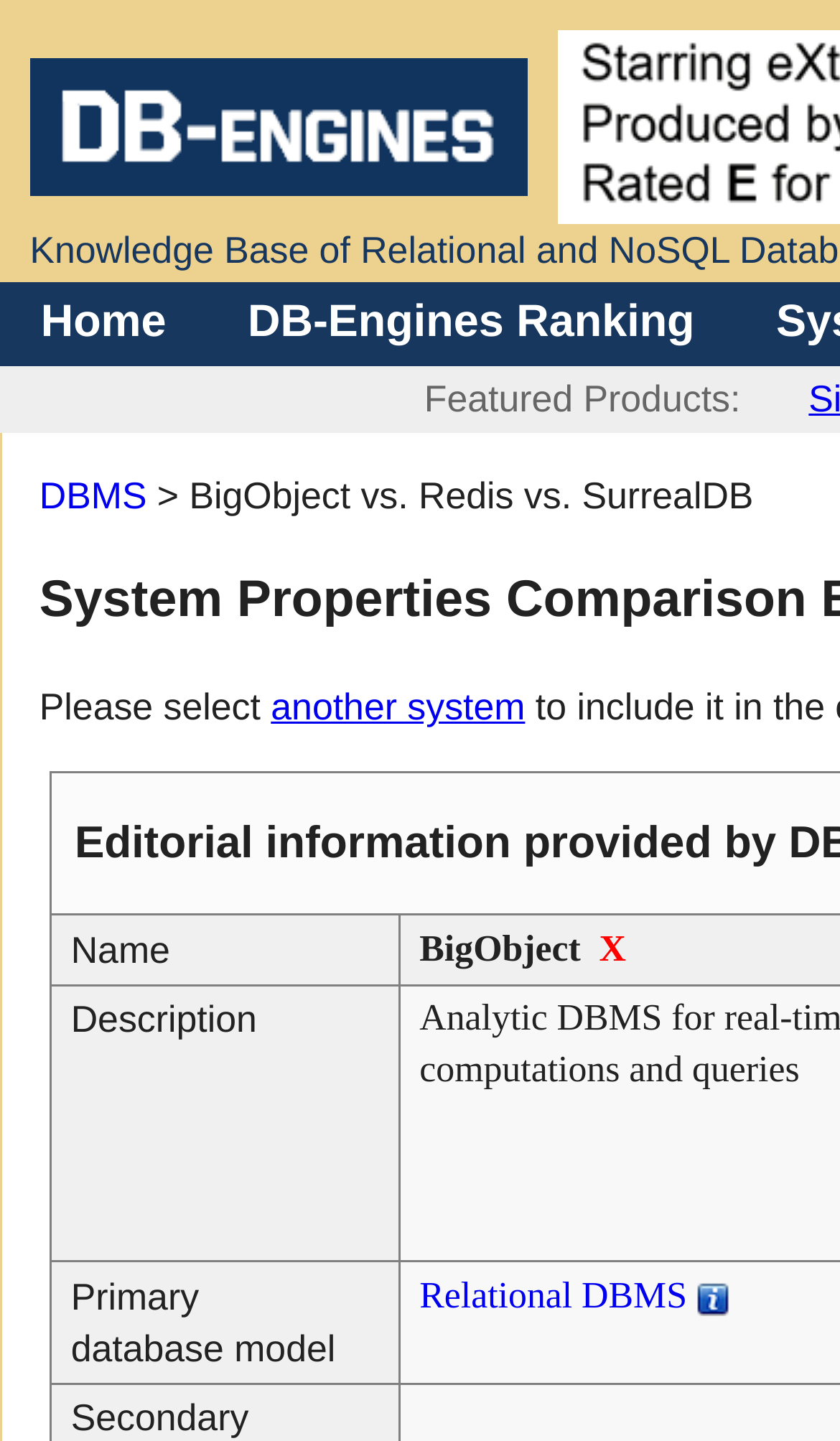Provide the bounding box coordinates for the specified HTML element described in this description: "Relational DBMS". The coordinates should be four float numbers ranging from 0 to 1, in the format [left, top, right, bottom].

[0.499, 0.885, 0.818, 0.913]